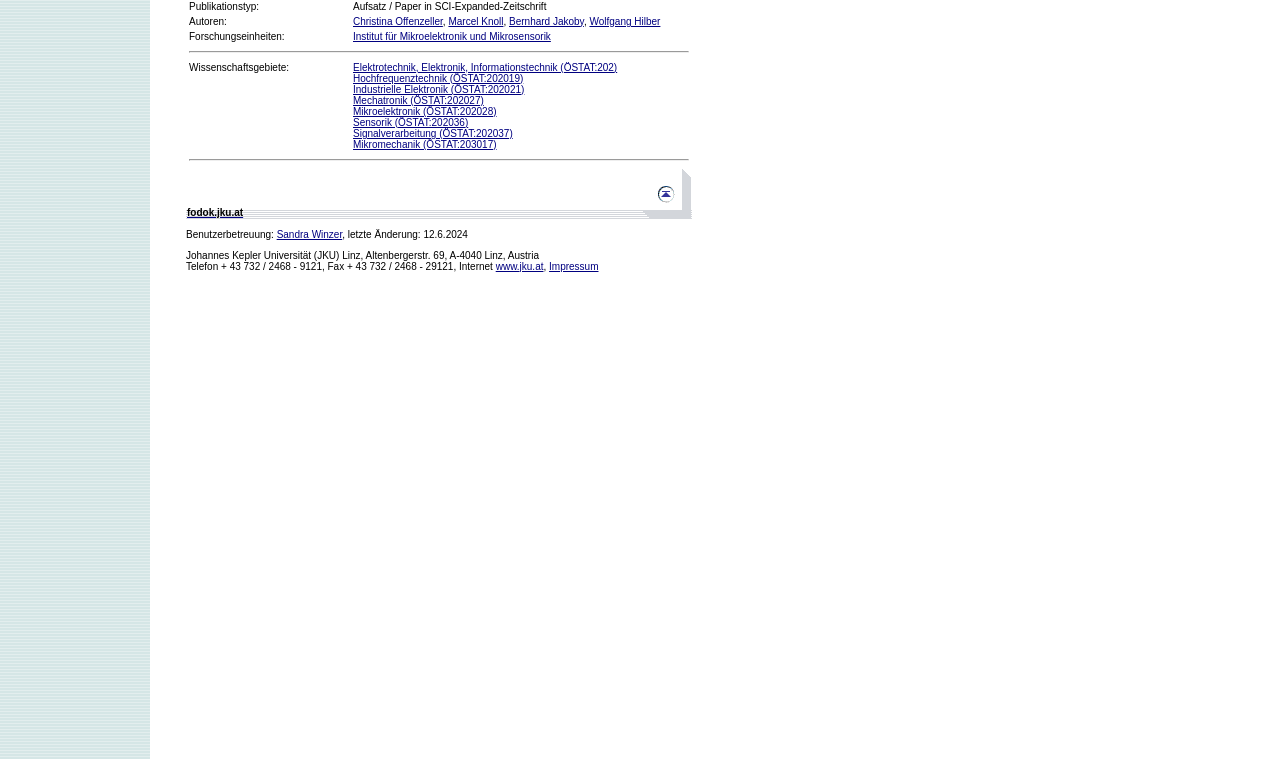Using the description: "Institut für Mikroelektronik und Mikrosensorik", determine the UI element's bounding box coordinates. Ensure the coordinates are in the format of four float numbers between 0 and 1, i.e., [left, top, right, bottom].

[0.276, 0.041, 0.43, 0.055]